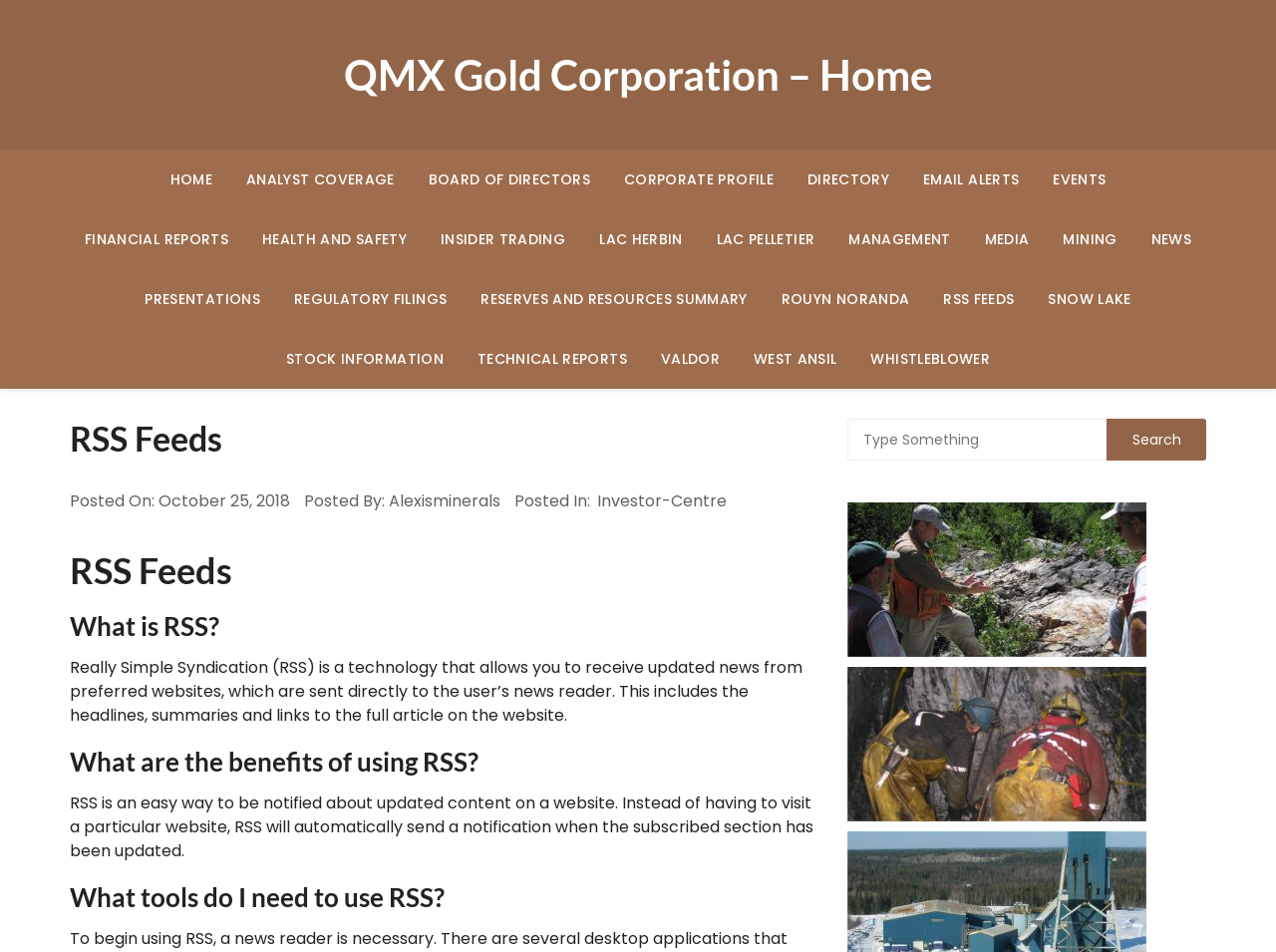Predict the bounding box of the UI element based on this description: "Events".

[0.813, 0.157, 0.878, 0.22]